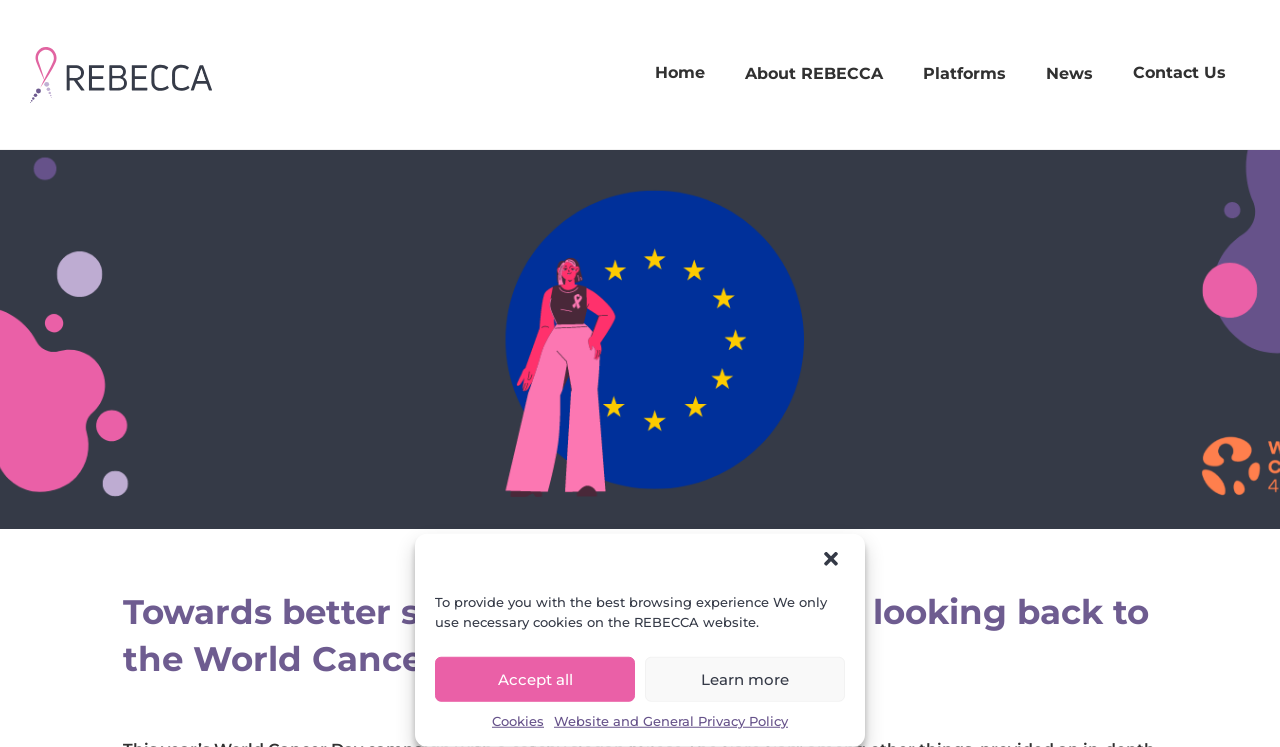Locate the bounding box coordinates of the area that needs to be clicked to fulfill the following instruction: "go to home page". The coordinates should be in the format of four float numbers between 0 and 1, namely [left, top, right, bottom].

[0.512, 0.073, 0.551, 0.113]